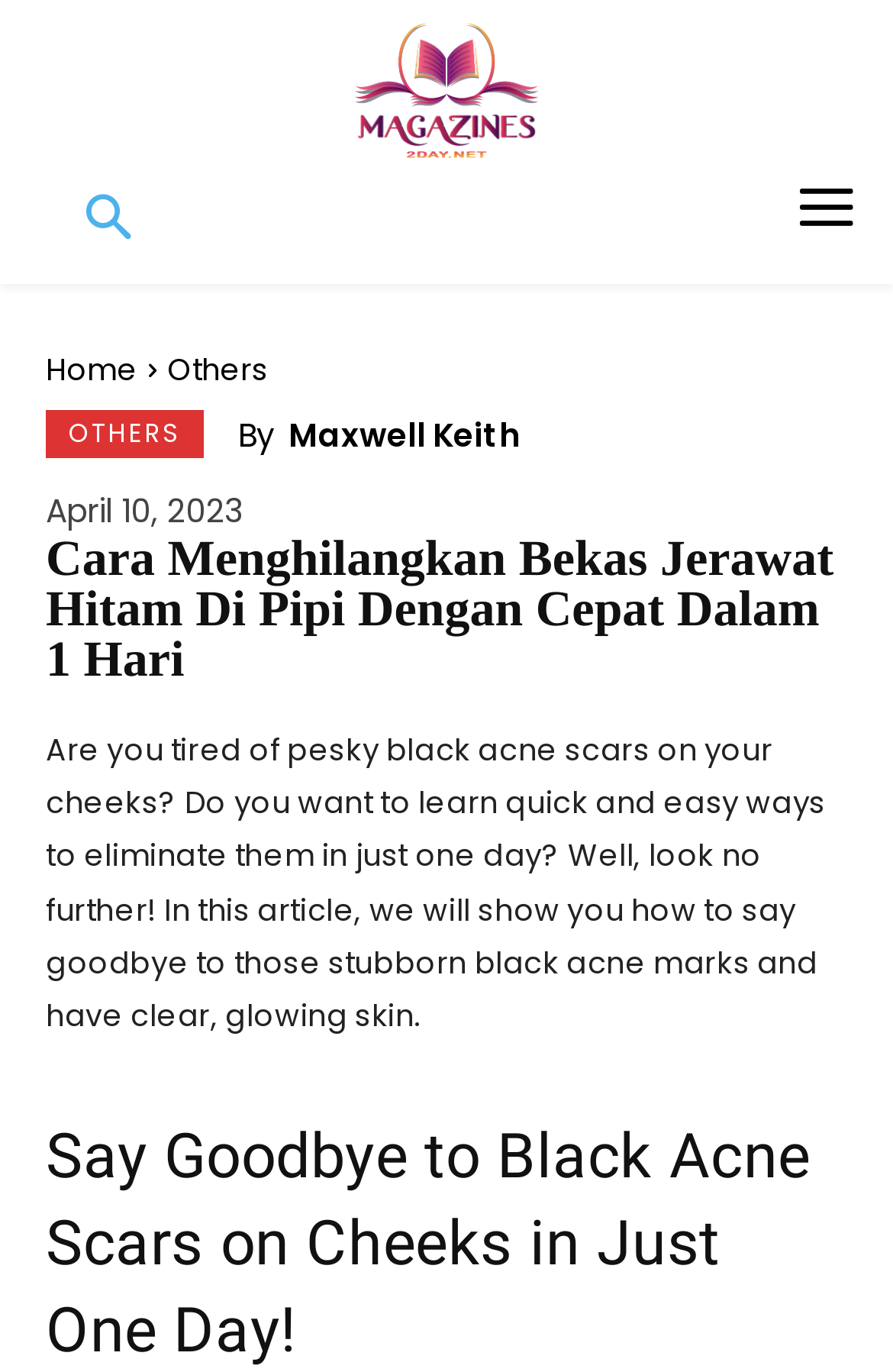Determine the bounding box coordinates for the HTML element described here: "Home".

[0.051, 0.253, 0.154, 0.285]